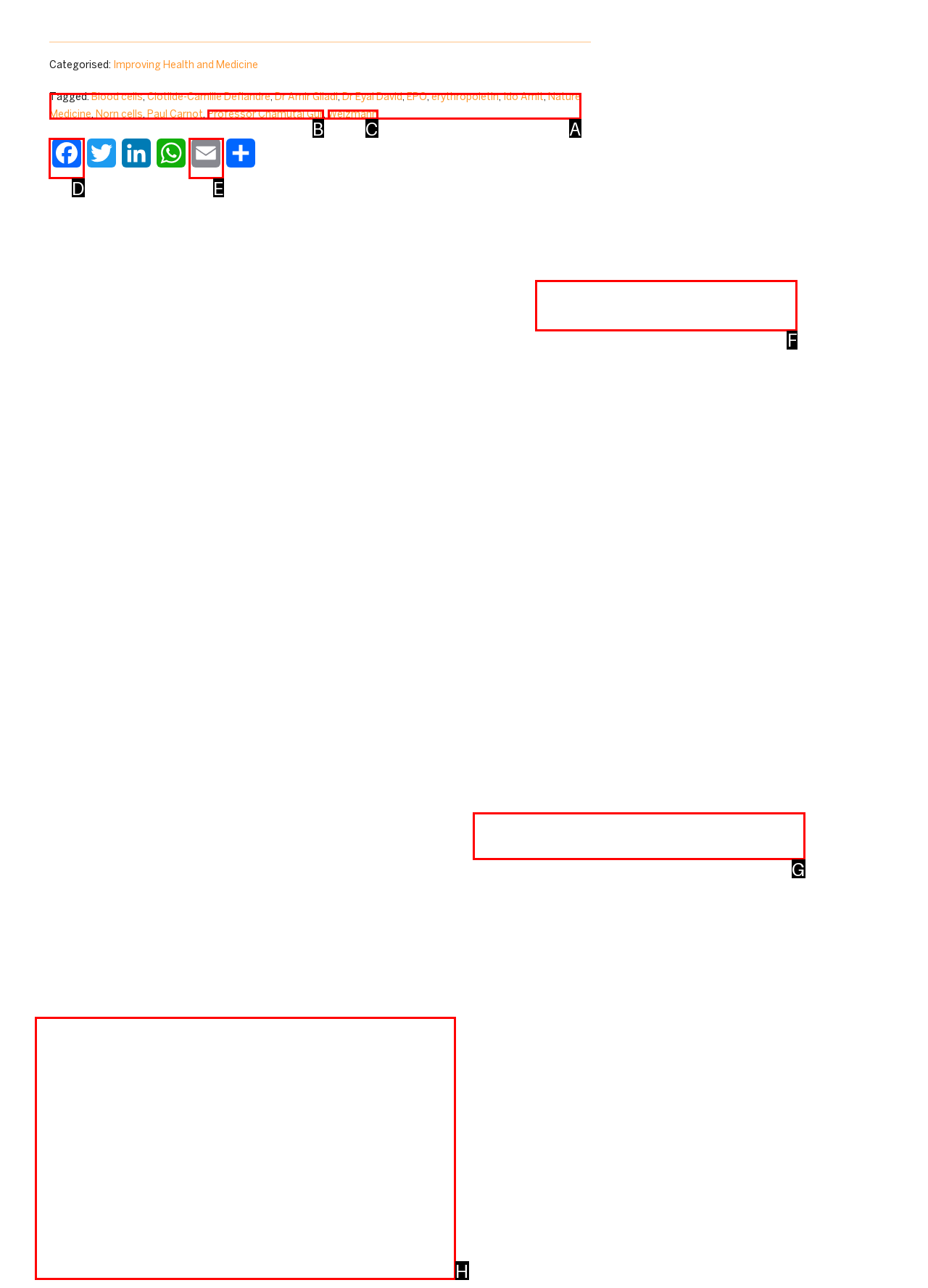To perform the task "Share the page on Facebook", which UI element's letter should you select? Provide the letter directly.

D